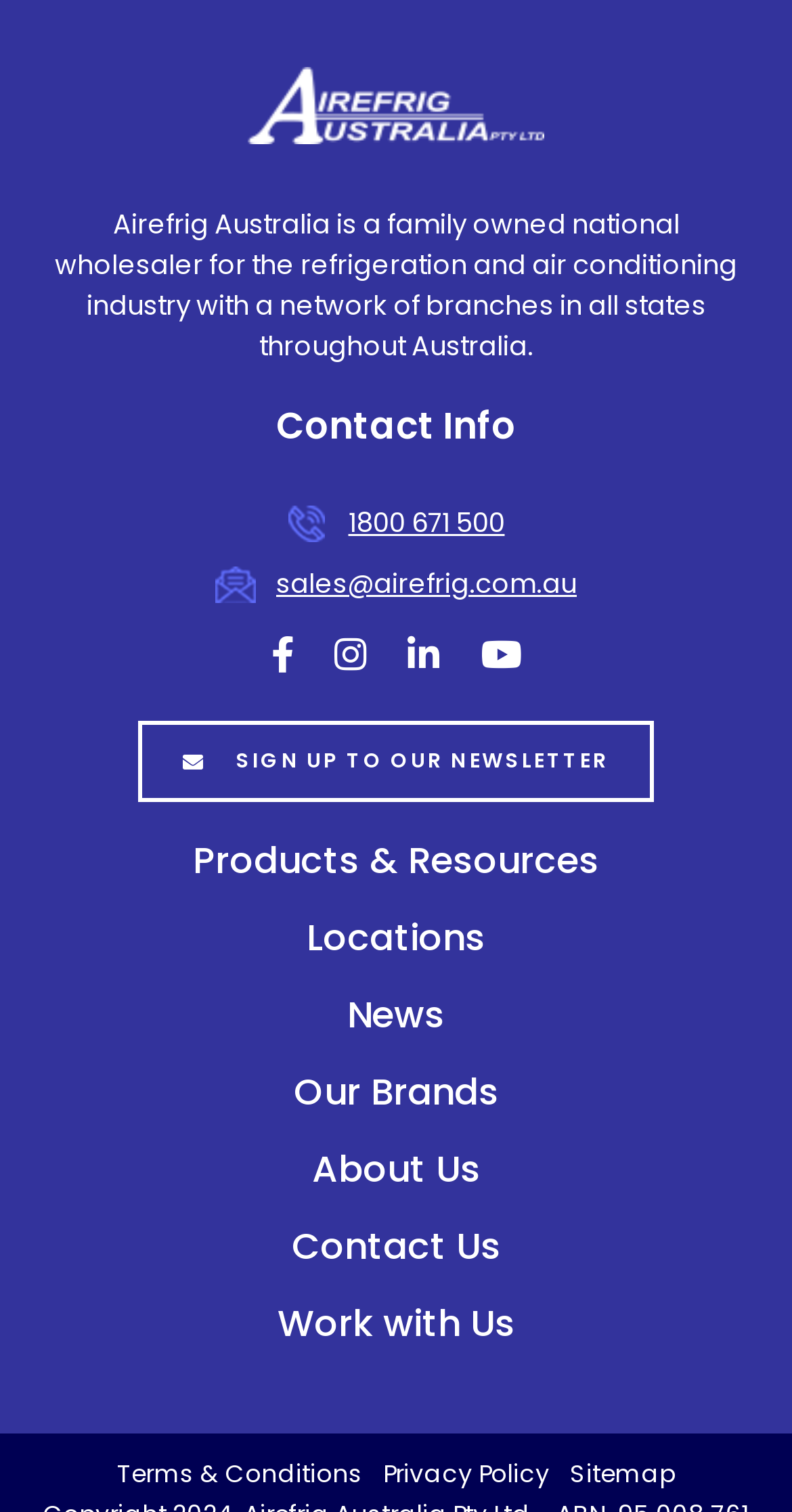Locate the bounding box coordinates of the element I should click to achieve the following instruction: "view Airefrig Australia products and resources".

[0.244, 0.551, 0.756, 0.588]